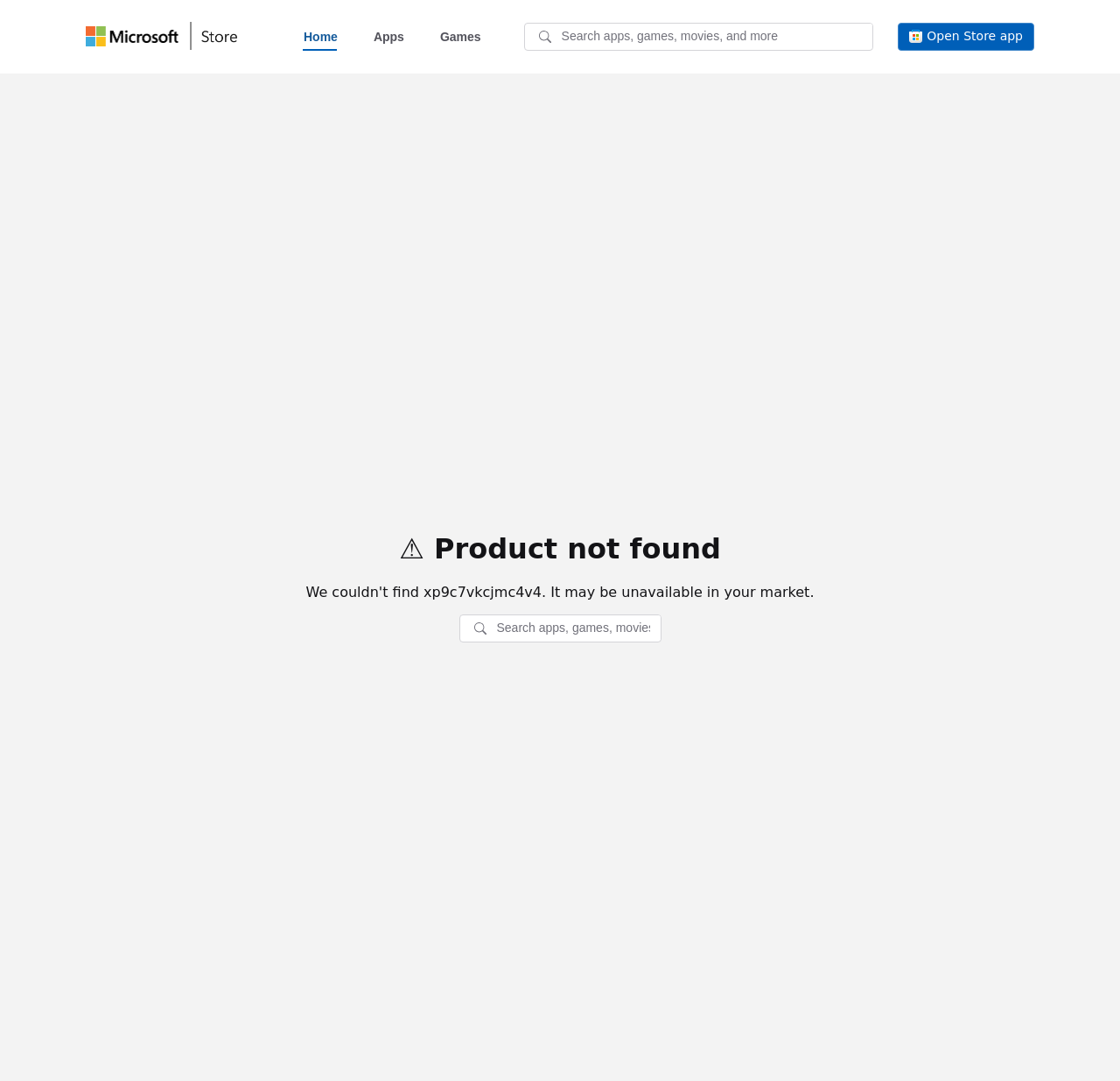Offer an in-depth caption of the entire webpage.

The webpage appears to be a Microsoft Apps page, with a focus on providing apps, games, and more for Windows devices. At the top left, there is a "Skip to main content" button, followed by a link to the Universal Microsoft website, accompanied by an image. Next to it is a link to the Microsoft Store home, also accompanied by an image. 

Below these links, there is a group of navigation links, including "Home", "Apps", and "Games", positioned horizontally. To the right of these links, there is a search bar with a textbox, allowing users to search for specific content. 

Further down the page, there is a prominent heading that reads "⚠️ Product not found", indicating that the user's search query did not yield any results. Below this heading, there is another search bar with a textbox, allowing users to try searching again. 

At the bottom right of the page, there is a link to "Open Store app", which is likely a call-to-action to open the Microsoft Store application. Overall, the page is designed to facilitate searching and browsing for apps, games, and other content for Windows devices.